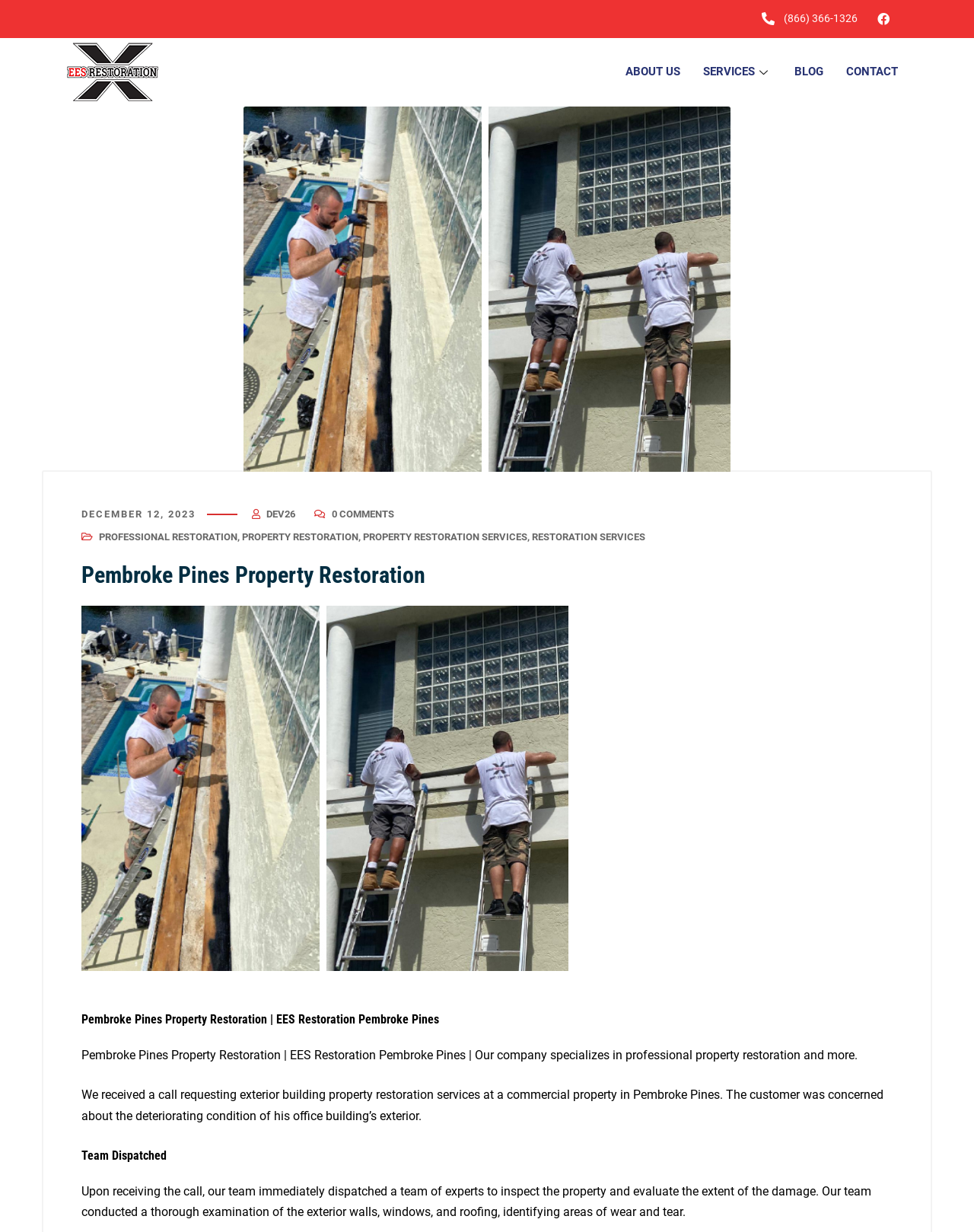Can you find the bounding box coordinates for the UI element given this description: "(866) 366-1326"? Provide the coordinates as four float numbers between 0 and 1: [left, top, right, bottom].

[0.782, 0.008, 0.881, 0.023]